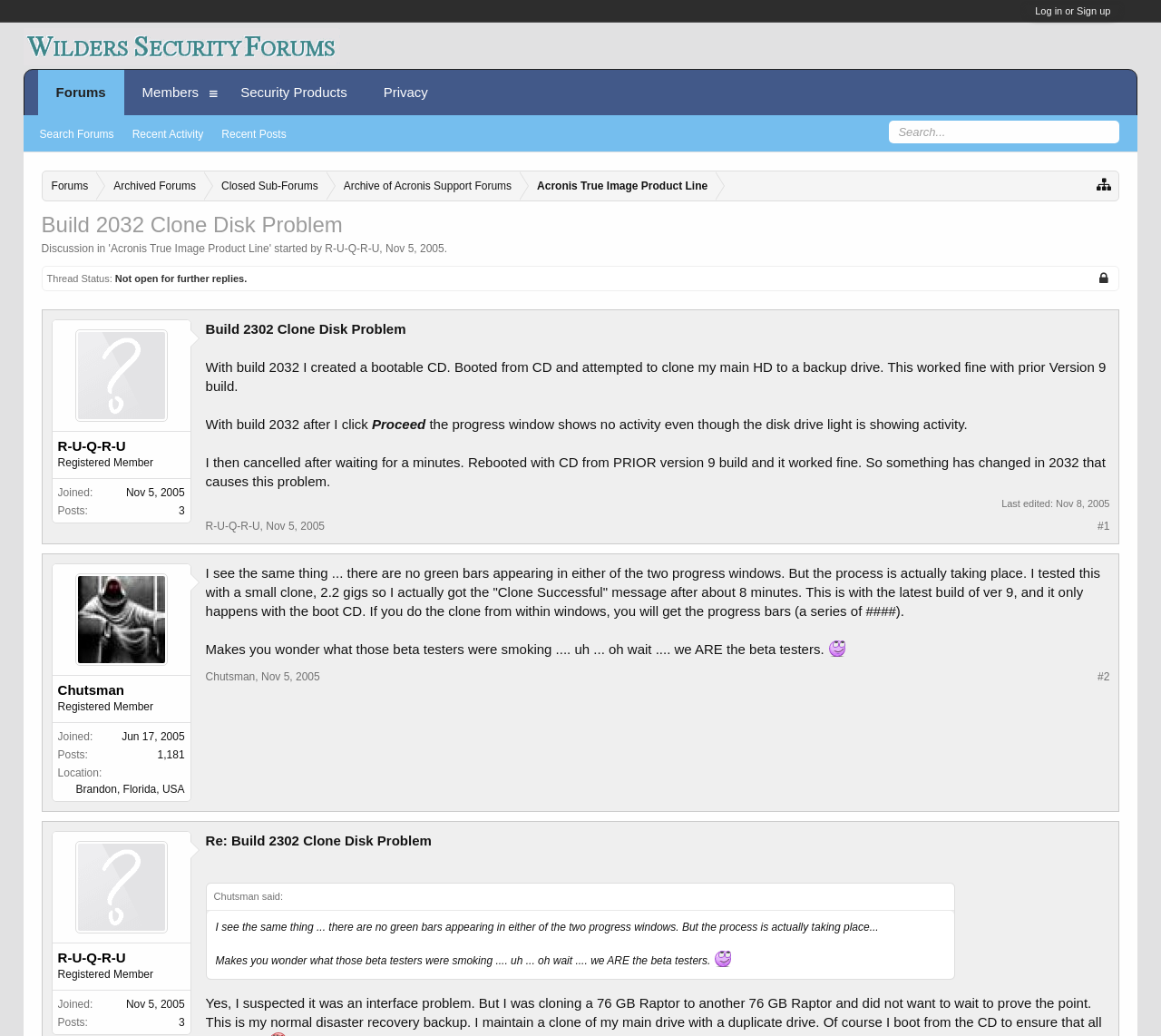Find the bounding box coordinates of the element to click in order to complete the given instruction: "Go to the page of Chutsman."

[0.053, 0.553, 0.156, 0.642]